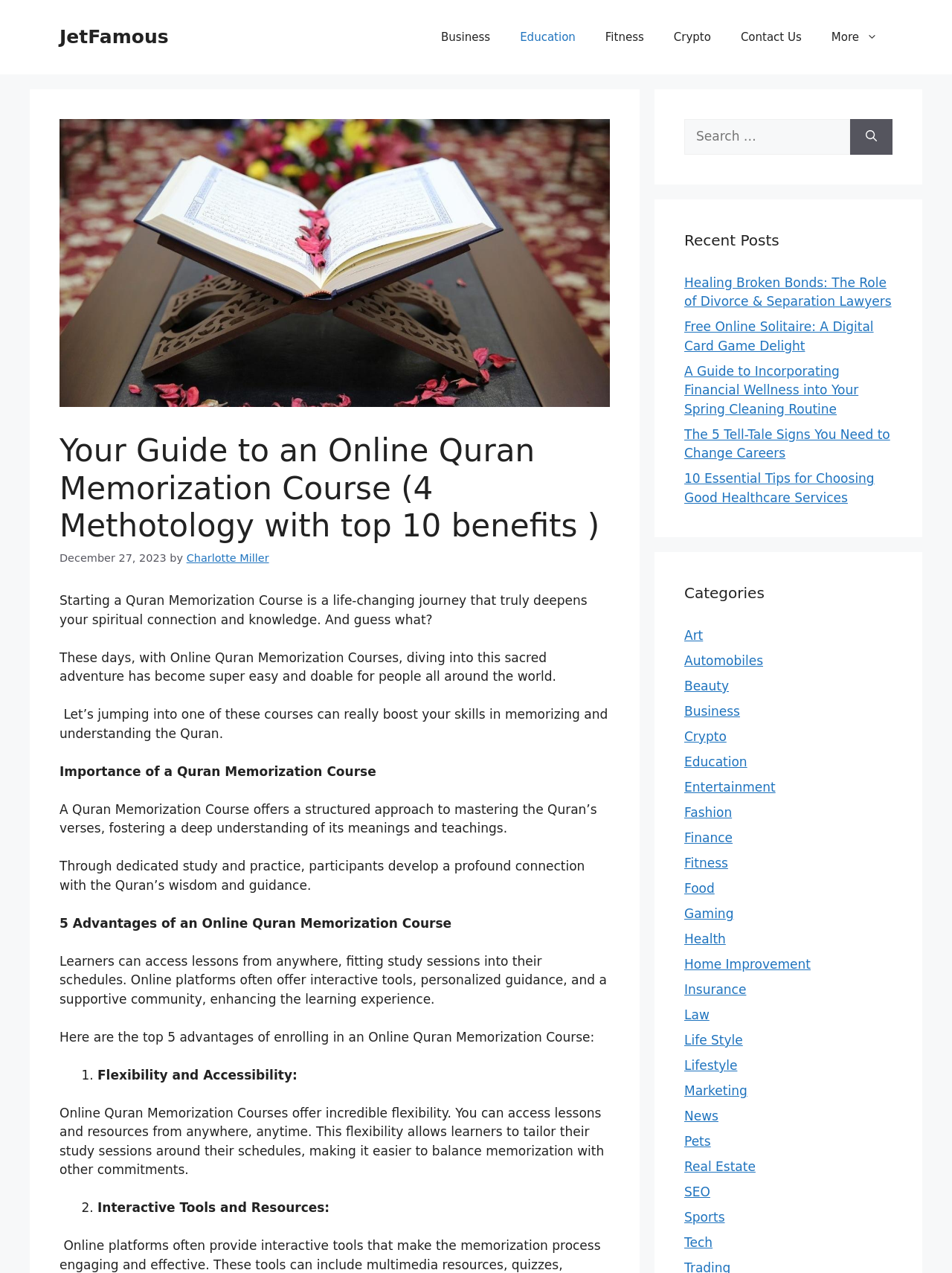Identify the bounding box coordinates of the clickable section necessary to follow the following instruction: "visit Q & A page". The coordinates should be presented as four float numbers from 0 to 1, i.e., [left, top, right, bottom].

None